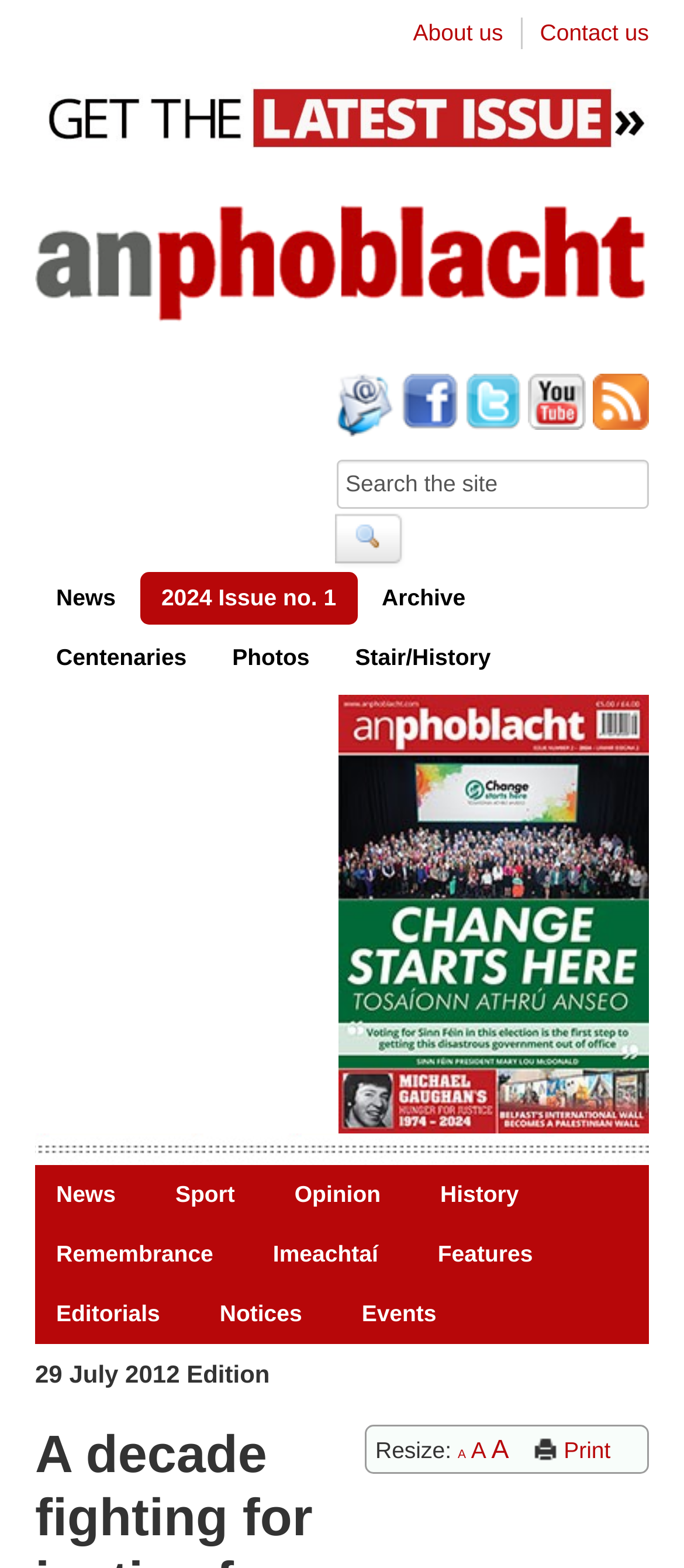Locate the UI element described as follows: "title="An Phoblacht on Facebook"". Return the bounding box coordinates as four float numbers between 0 and 1 in the order [left, top, right, bottom].

[0.577, 0.238, 0.669, 0.28]